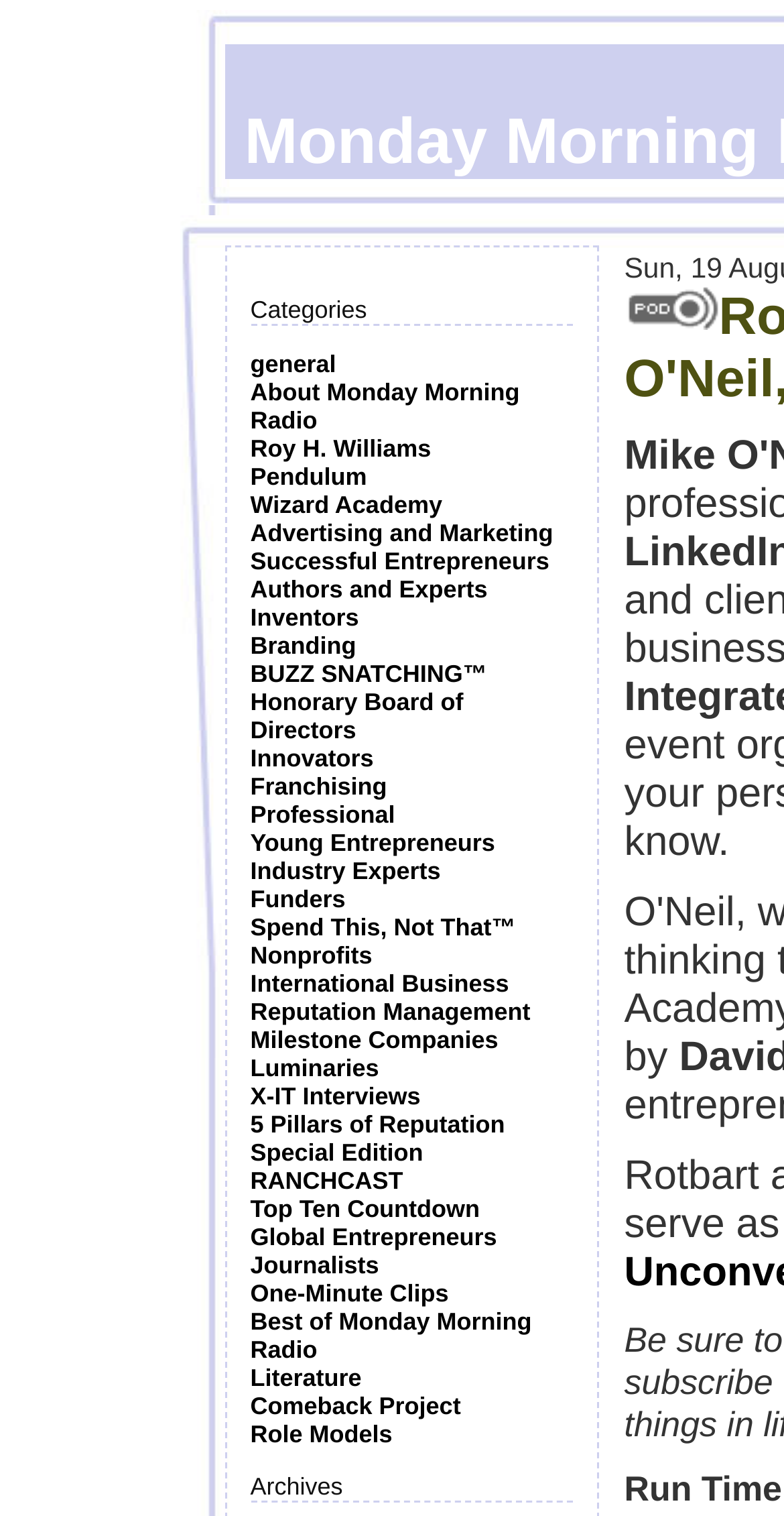Identify the coordinates of the bounding box for the element that must be clicked to accomplish the instruction: "Click on the 'Best of Monday Morning Radio' link".

[0.319, 0.862, 0.678, 0.9]